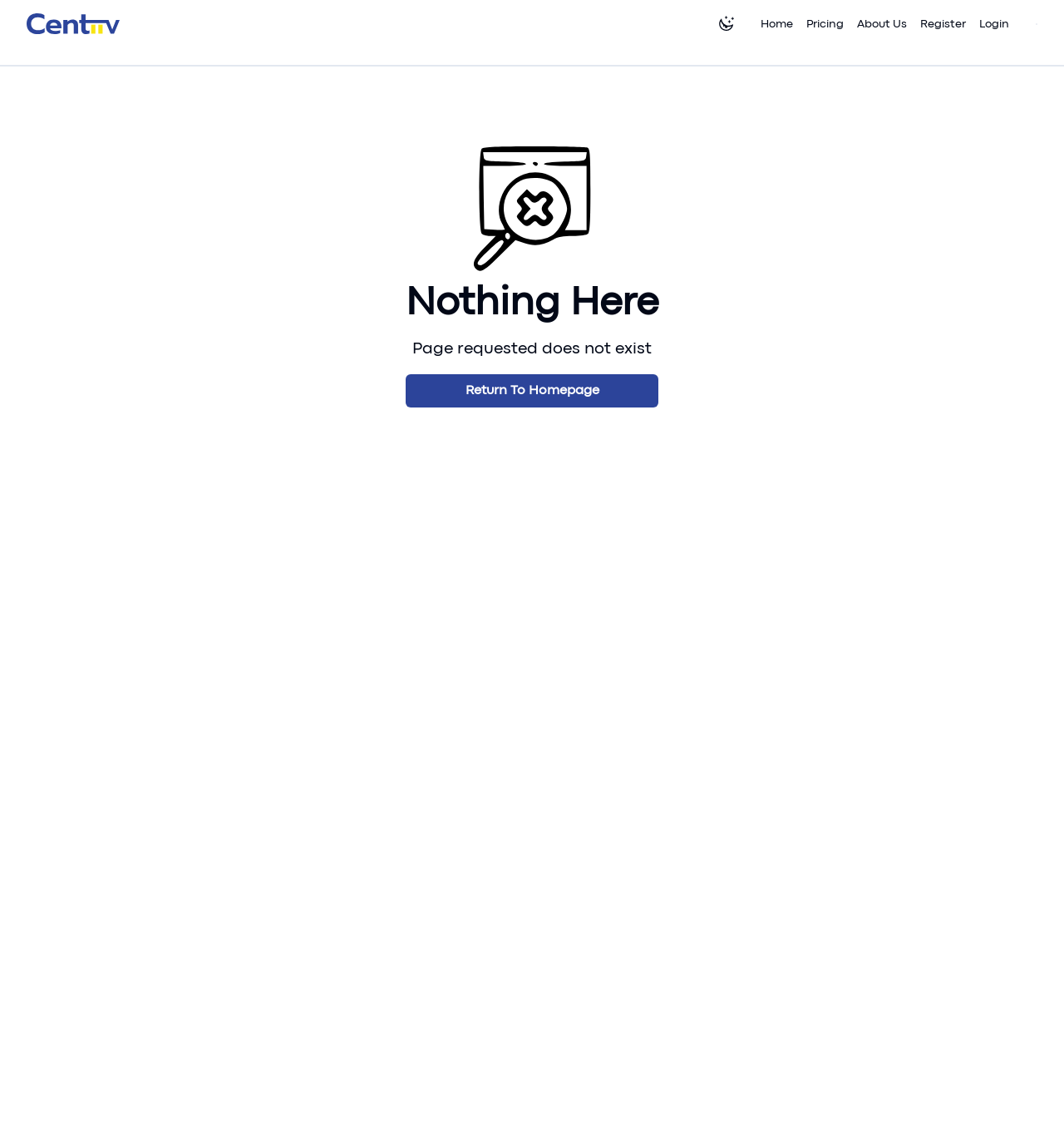Given the following UI element description: "parent_node: Home", find the bounding box coordinates in the webpage screenshot.

[0.025, 0.012, 0.112, 0.03]